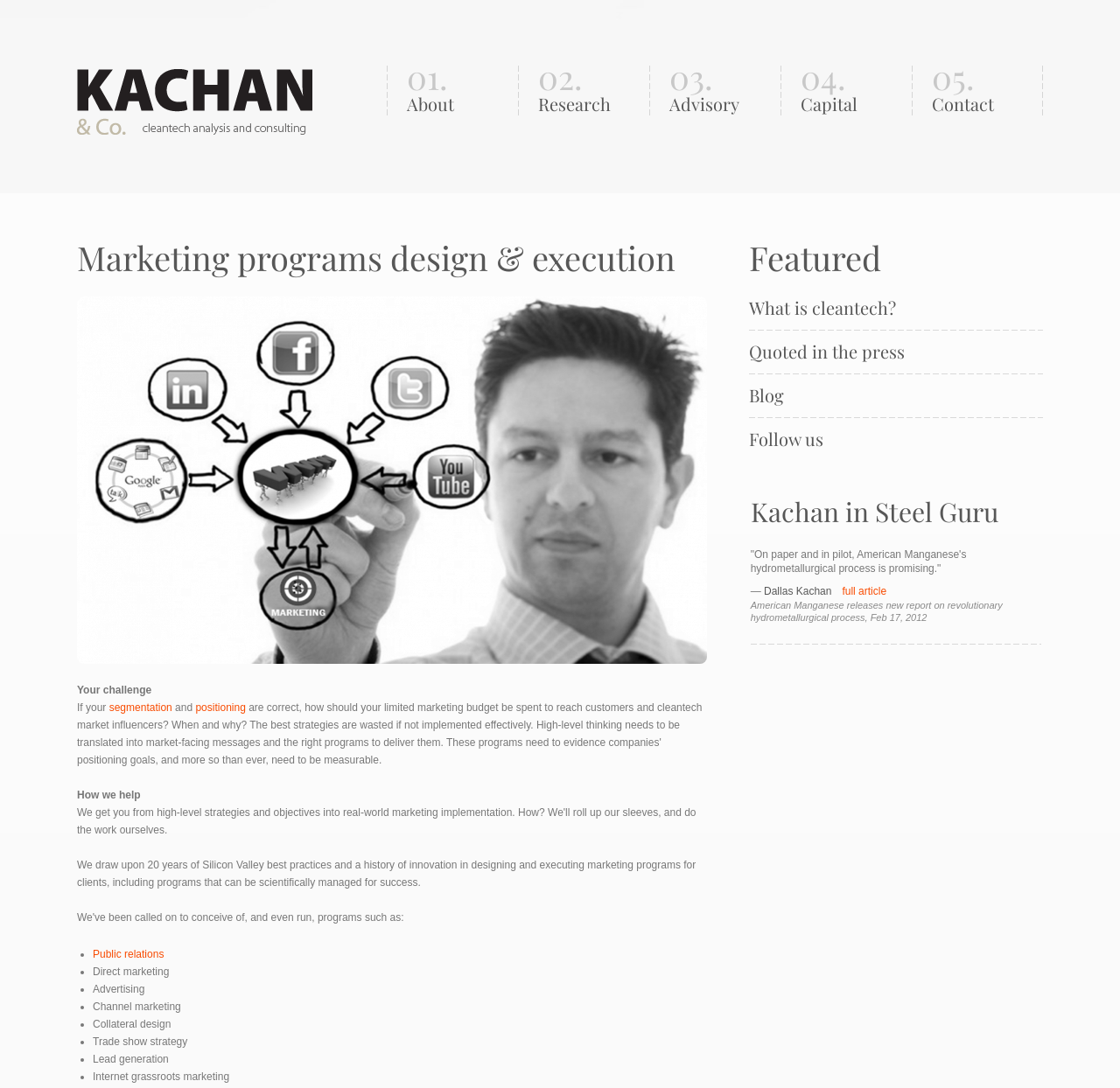Find the bounding box coordinates for the element that must be clicked to complete the instruction: "Learn about Public relations". The coordinates should be four float numbers between 0 and 1, indicated as [left, top, right, bottom].

[0.083, 0.871, 0.146, 0.883]